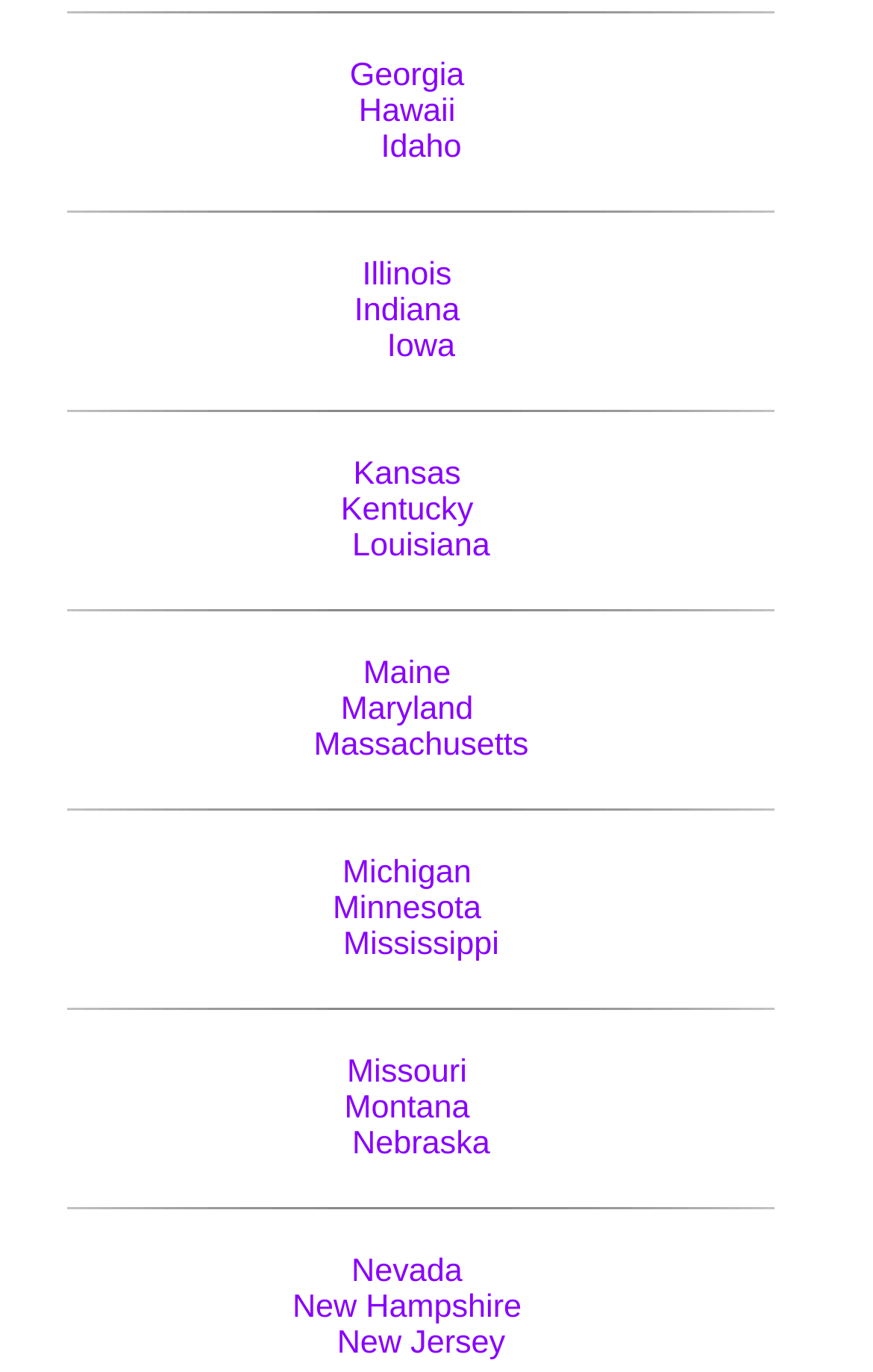Predict the bounding box of the UI element based on the description: "Iowa". The coordinates should be four float numbers between 0 and 1, formatted as [left, top, right, bottom].

[0.443, 0.239, 0.521, 0.265]